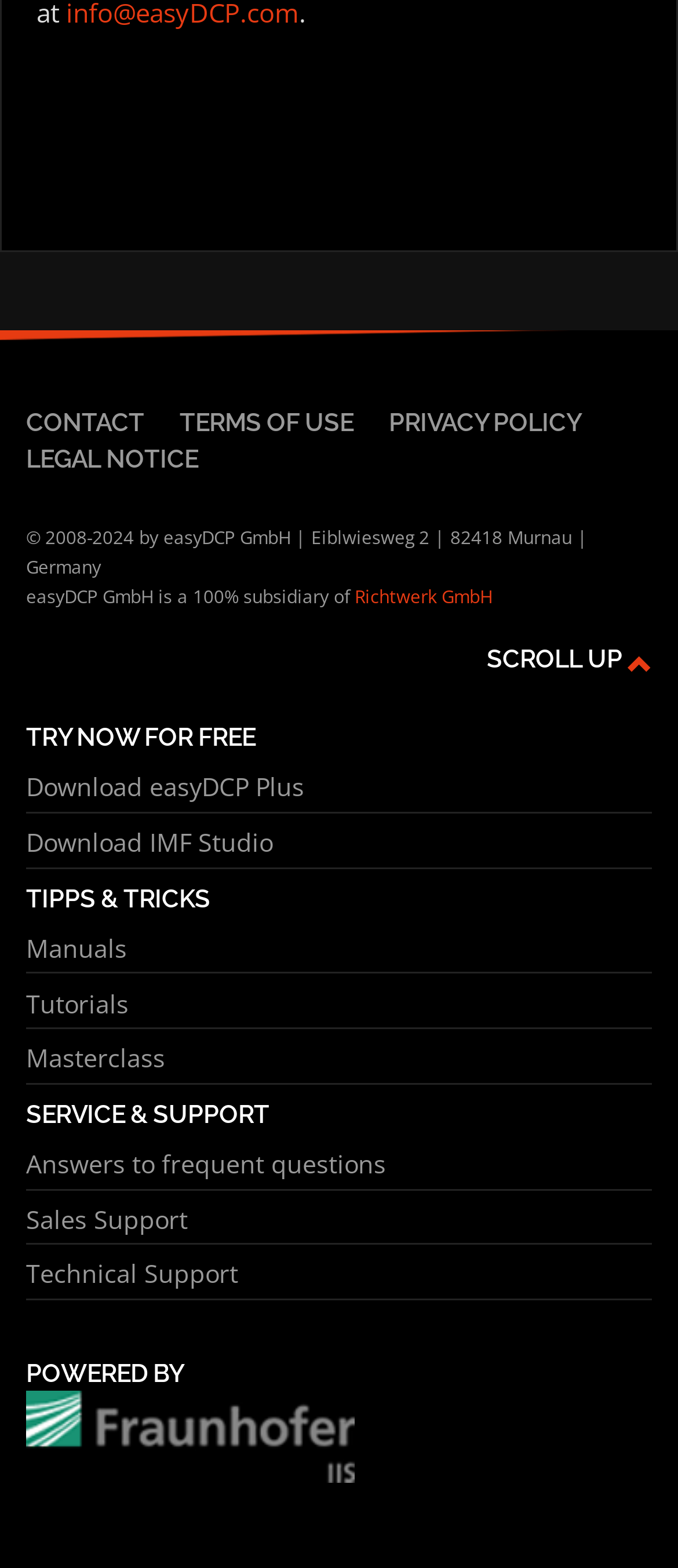Locate the bounding box coordinates of the item that should be clicked to fulfill the instruction: "go to the last link on the first row".

None